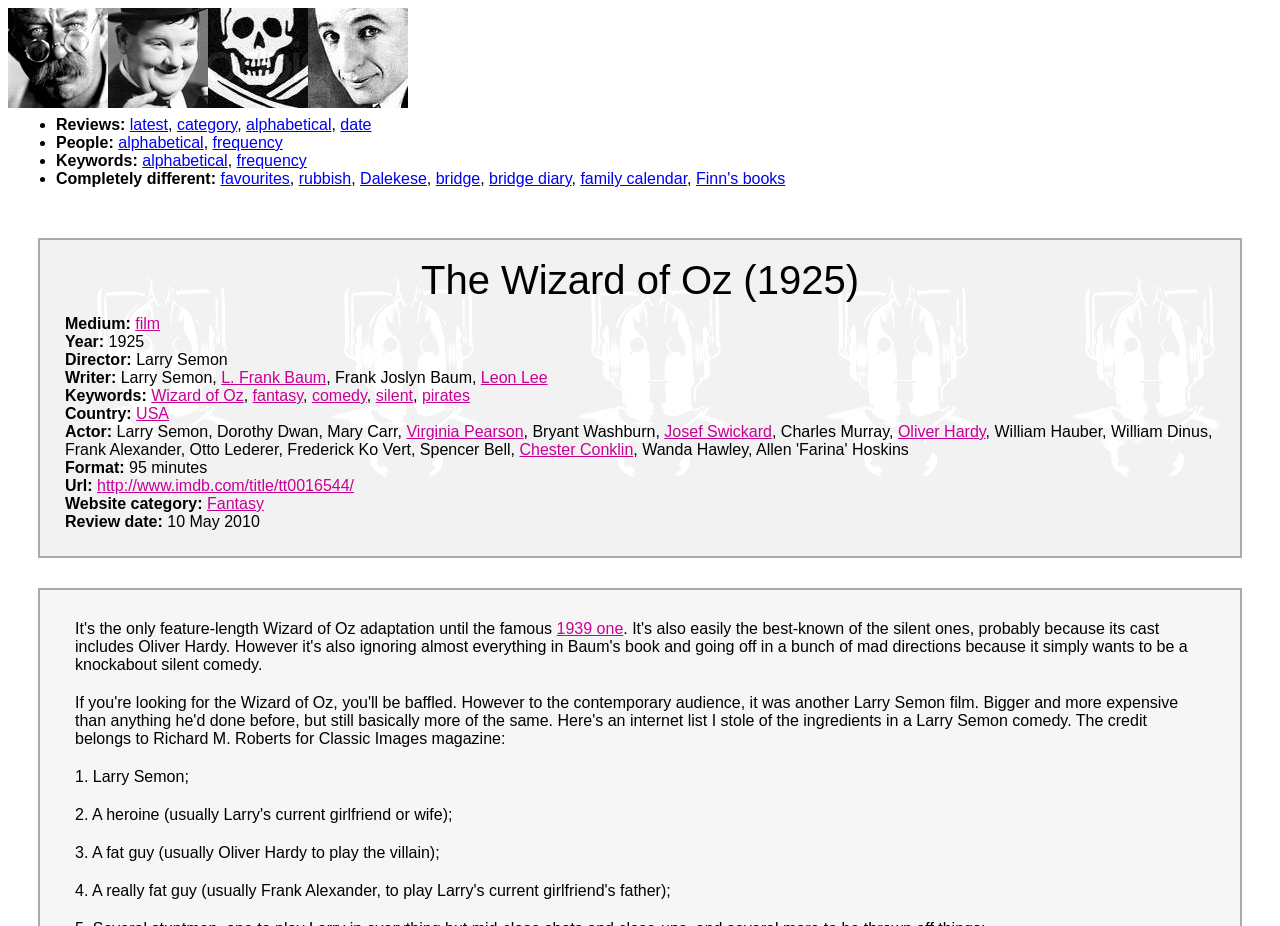What is the review date of the film?
Using the information from the image, provide a comprehensive answer to the question.

I found the review date of the film by looking at the StaticText element with the text 'Review date:' at coordinates [0.051, 0.554, 0.131, 0.572], and then finding the corresponding StaticText element with the text '10 May 2010' at coordinates [0.131, 0.554, 0.203, 0.572].